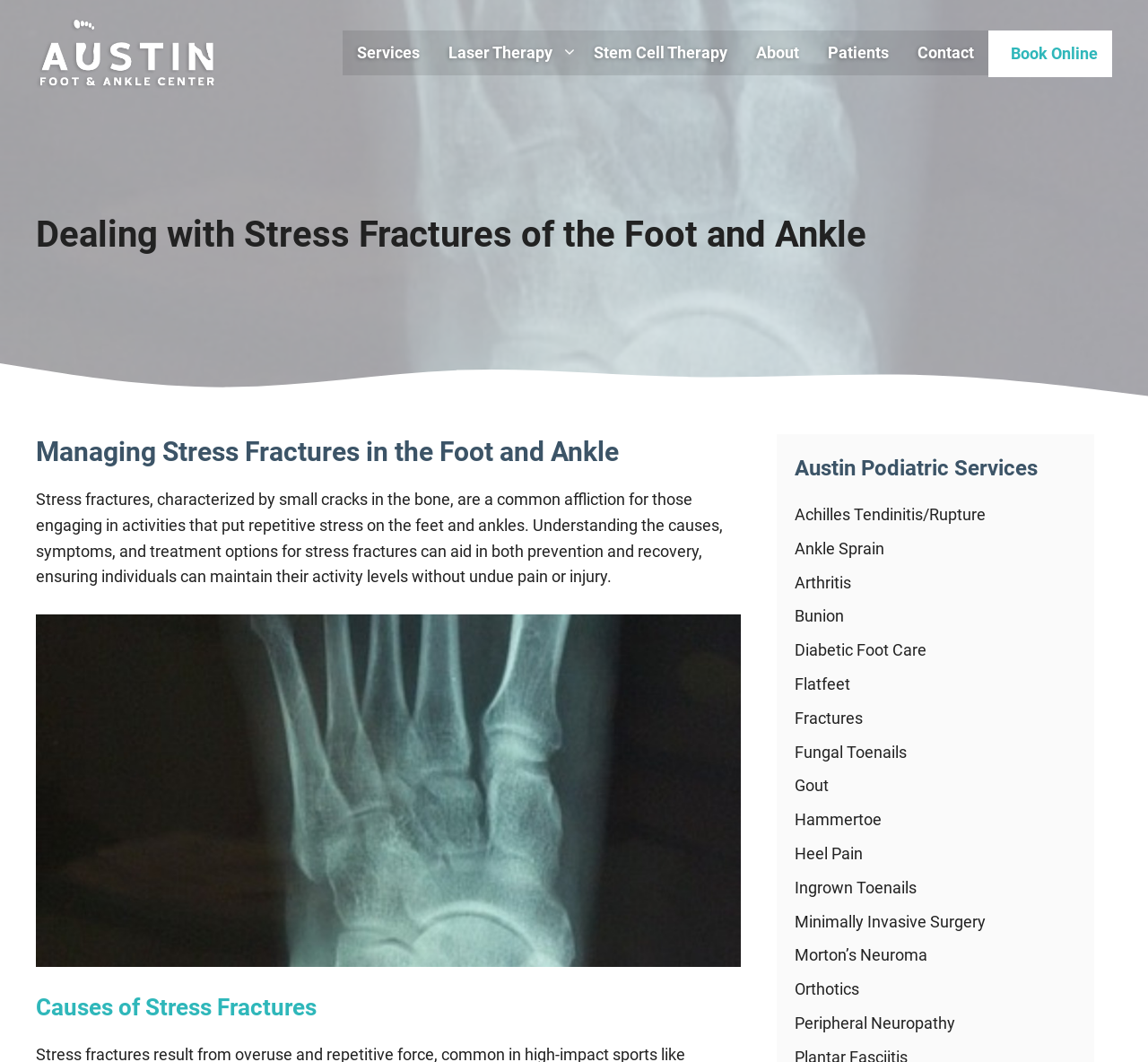Please identify the bounding box coordinates of the area I need to click to accomplish the following instruction: "Click on the link 'Selling a Business'".

None